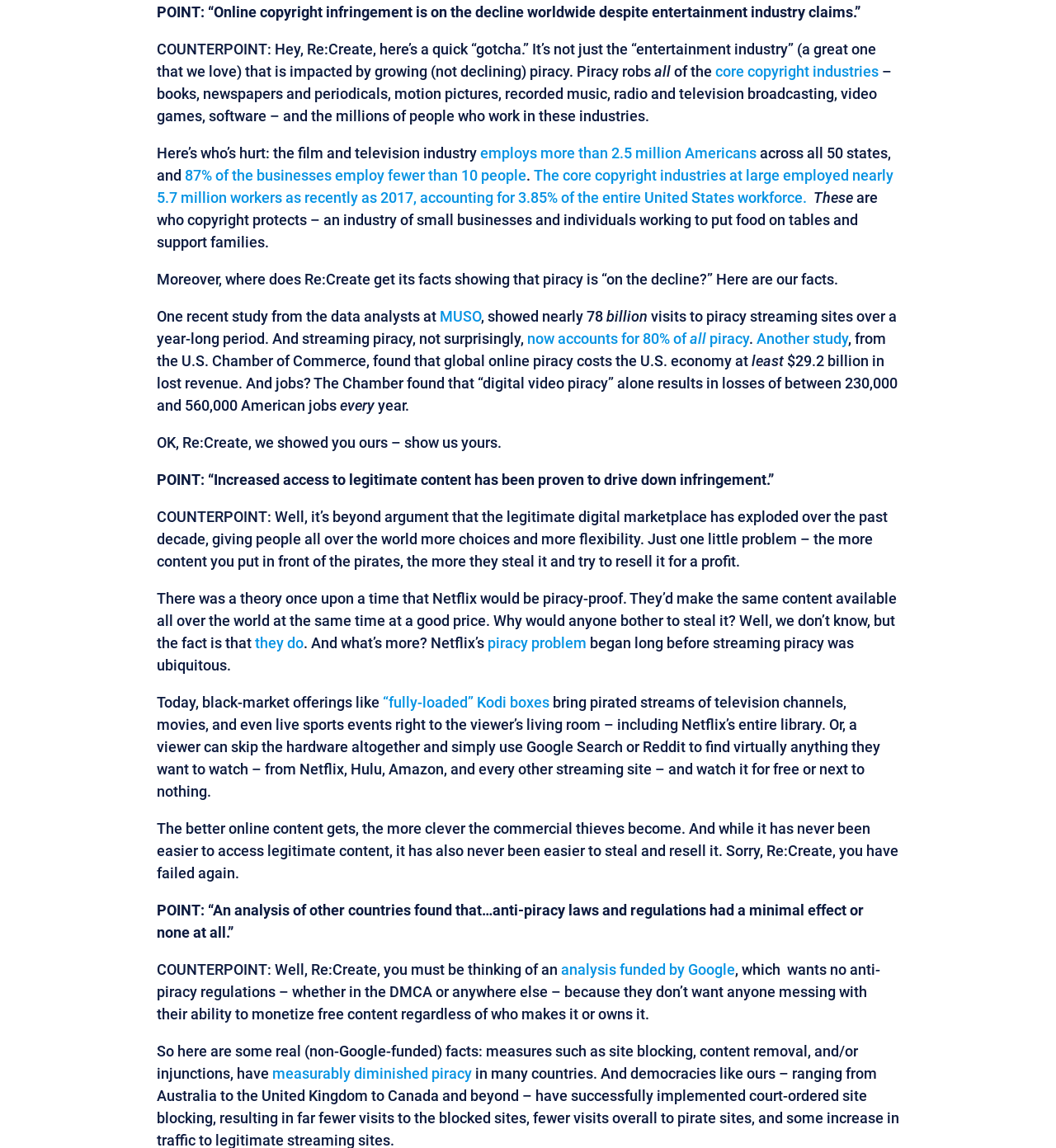What is the name of the device that brings pirated streams of television channels and movies to the viewer's living room?
Answer the question with as much detail as you can, using the image as a reference.

The webpage mentions that black-market offerings like 'fully-loaded' Kodi boxes bring pirated streams of television channels, movies, and even live sports events right to the viewer's living room. This is presented as an example of how piracy has become more sophisticated and widespread.